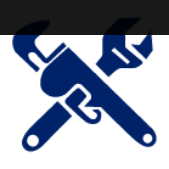Provide a brief response to the question using a single word or phrase: 
What is the company's area of operation?

Milton Keynes and surrounding areas